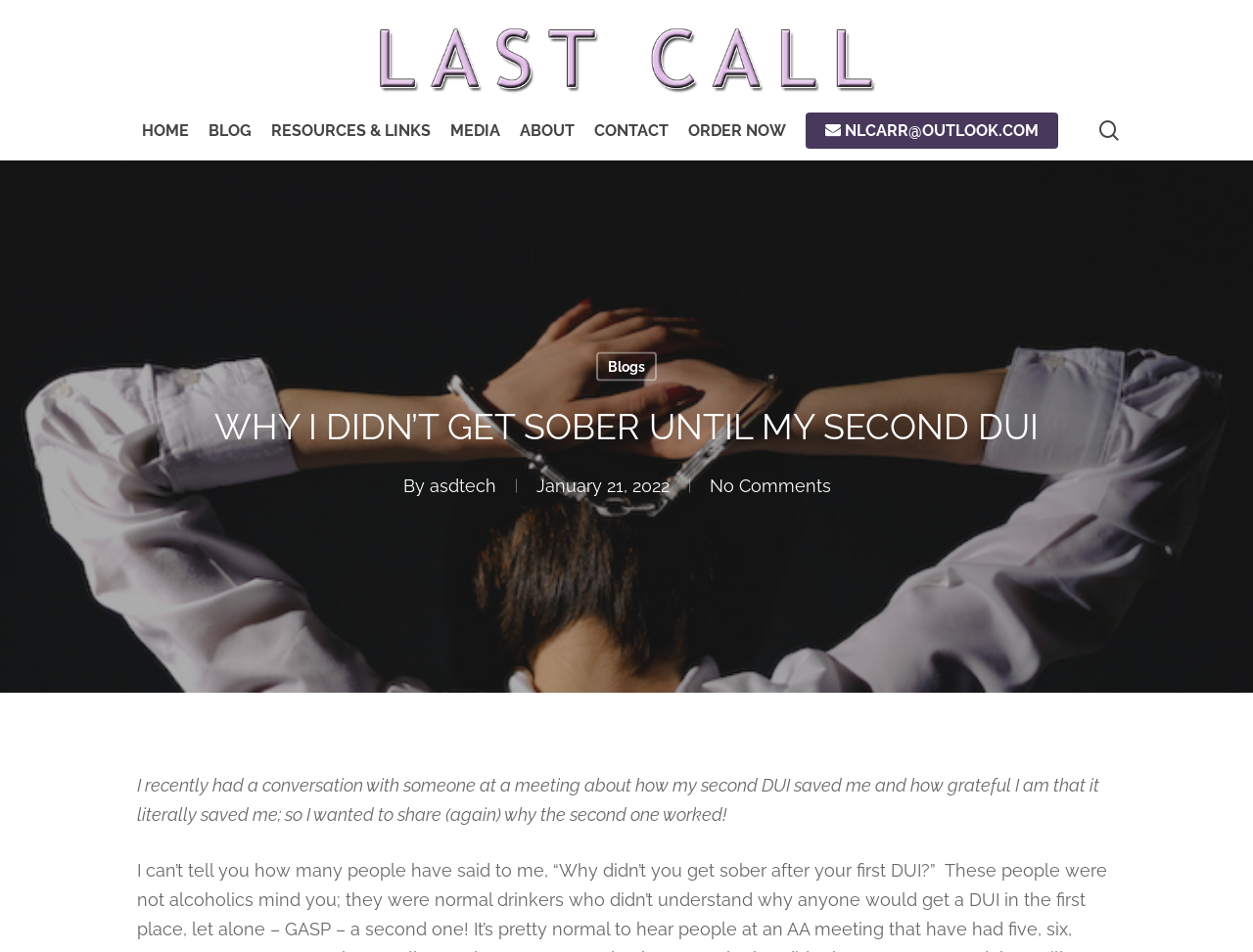What is the purpose of the search bar?
From the details in the image, answer the question comprehensively.

The search bar is located at the top-right corner of the webpage and has a placeholder text 'Search', which suggests that it is used to search for content within the blog.